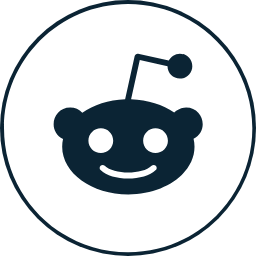What does the alien in the logo represent?
Offer a detailed and full explanation in response to the question.

According to the caption, the playful character of the alien signifies the platform's vibrant and diverse user base and its emphasis on community interaction, which implies that the alien represents the user base.